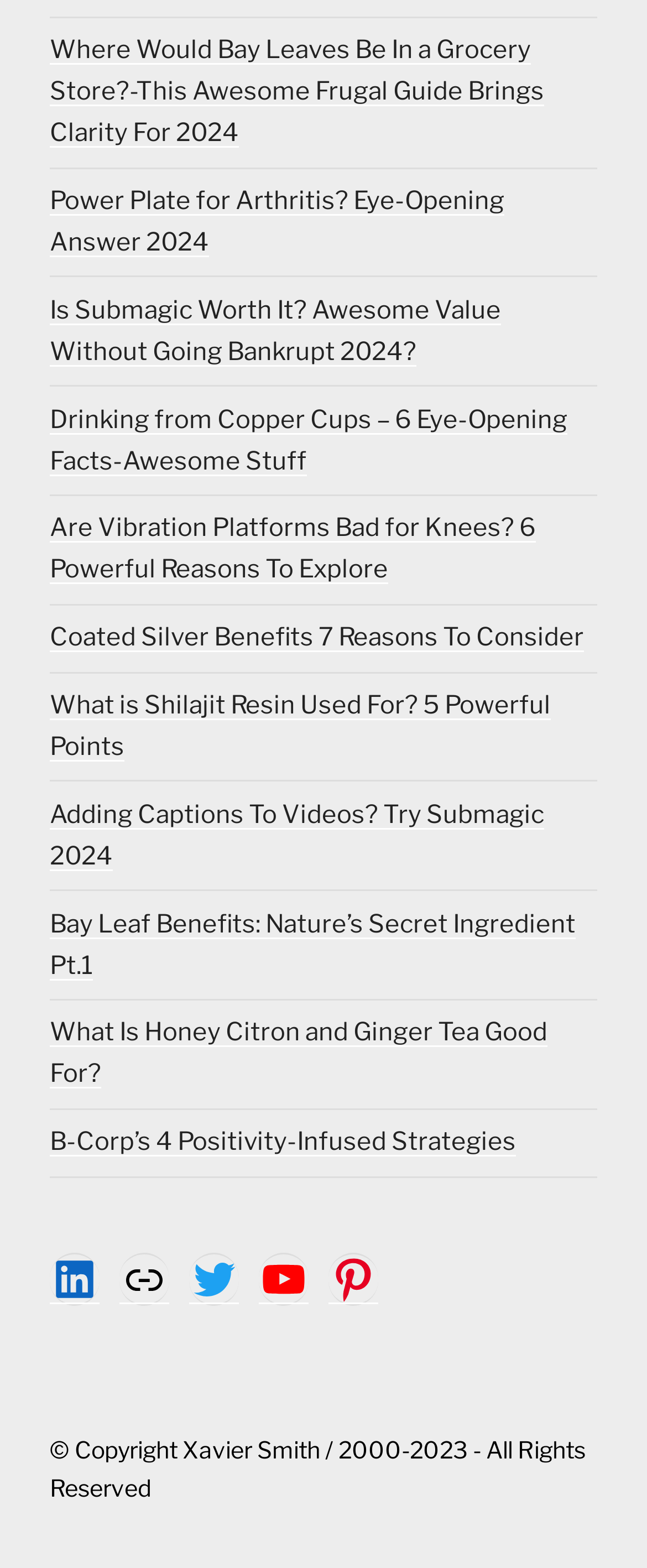What is the topic of the first link?
Respond to the question with a well-detailed and thorough answer.

The first link has the text 'Where Would Bay Leaves Be In a Grocery Store?-This Awesome Frugal Guide Brings Clarity For 2024', so the topic of the first link is bay leaves.